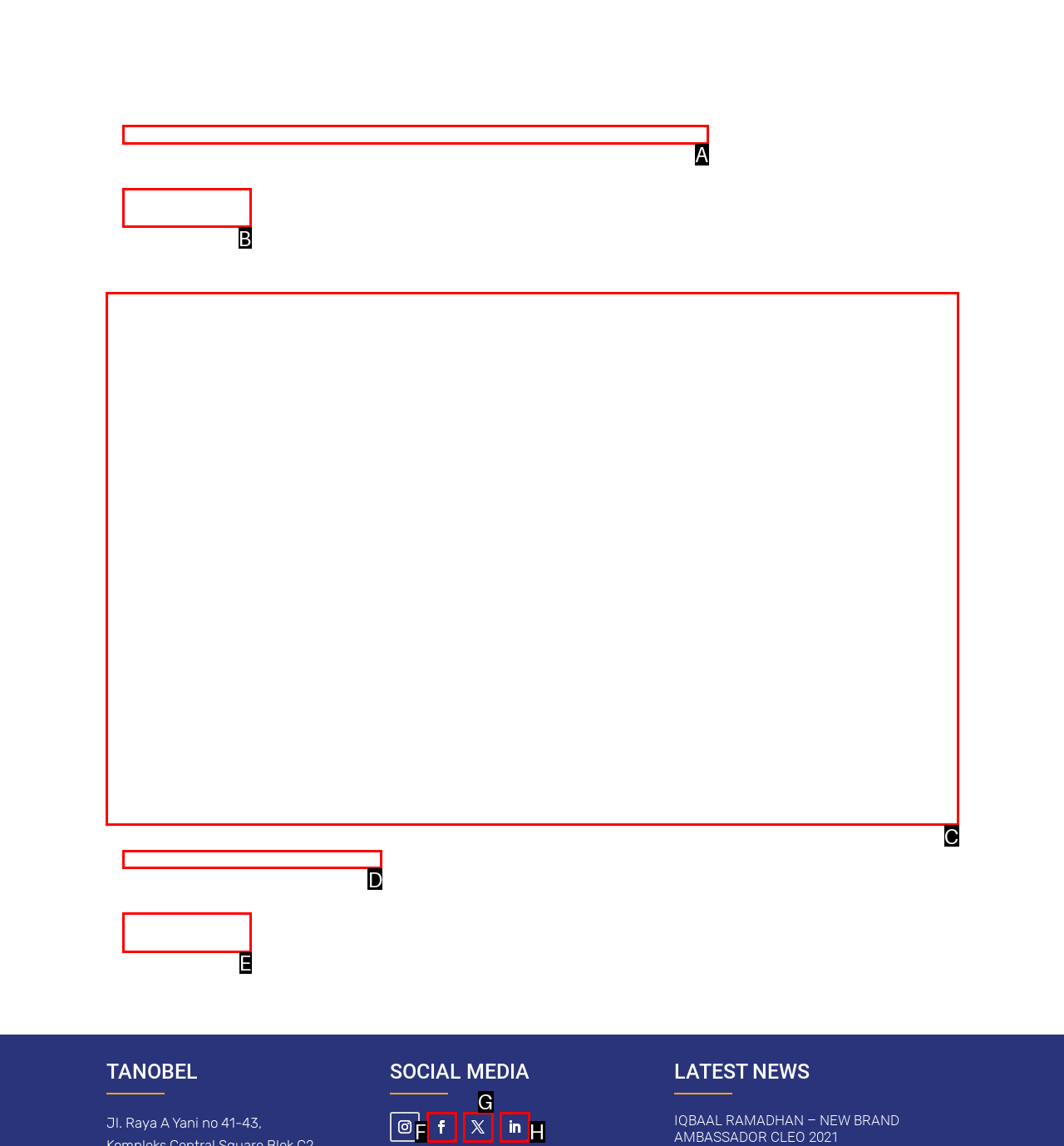Point out the HTML element I should click to achieve the following: Learn about Maudy Ayunda X Cleo – Temani Aku Reply with the letter of the selected element.

D